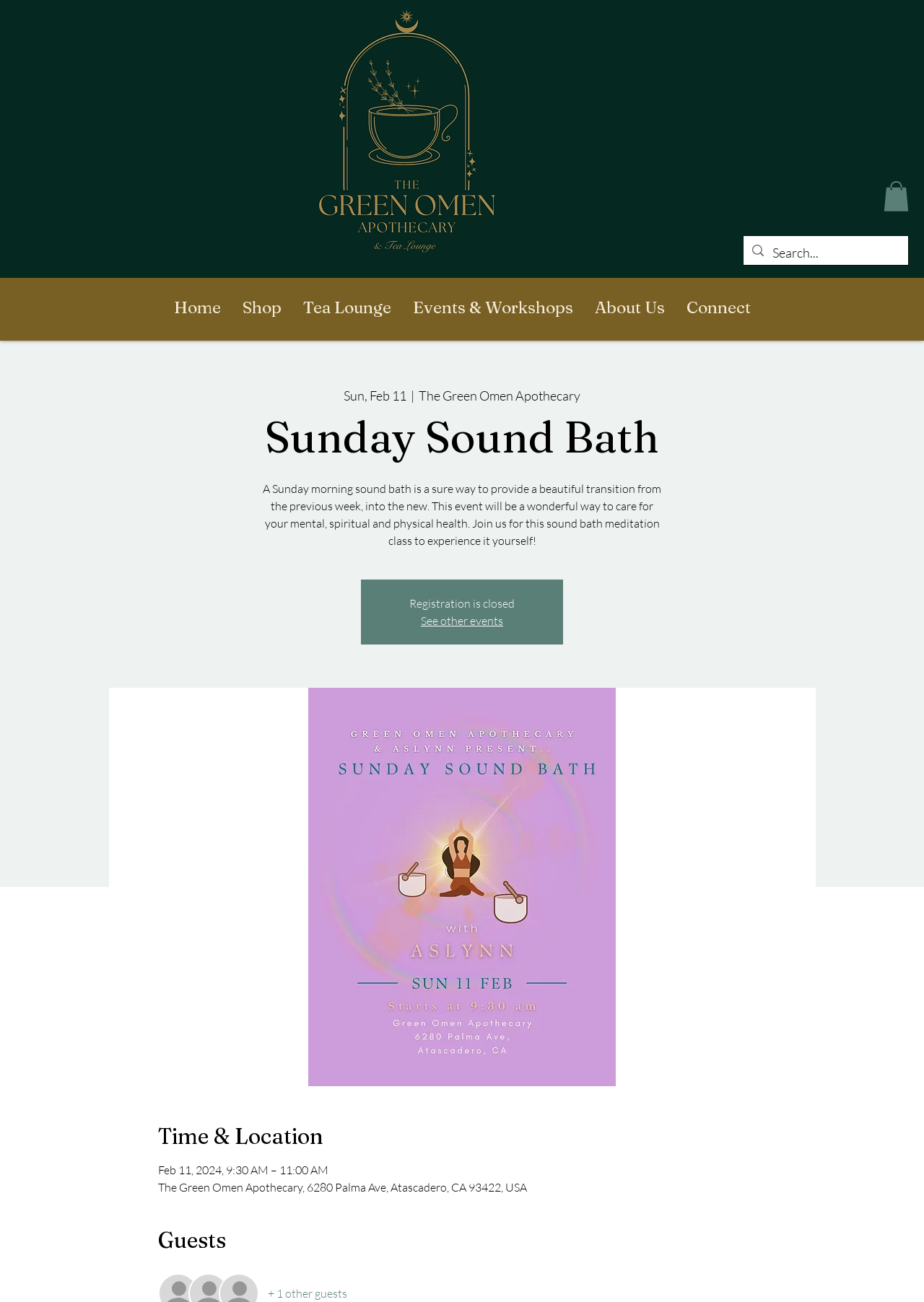Provide the bounding box coordinates of the area you need to click to execute the following instruction: "Add 1 other guest".

[0.289, 0.987, 0.375, 1.0]